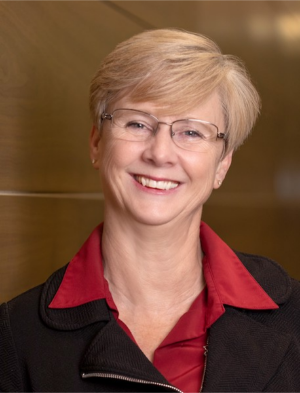Provide a comprehensive description of the image.

The image features Jacqui Voland, who has recently been appointed as the Senior Director of Alumni and Constituent Relations for the Spencer Fox Eccles School of Medicine at the University of Utah. In the portrait, she is seen smiling warmly, wearing a stylish outfit that contrasts a dark vest with a vibrant red blouse. Her short, blonde hair and glasses add to her approachable demeanor. The background is softly blurred, highlighting her presence. 

Voland's new role encompasses overseeing the strategic implementation of enhanced alumni engagement activities, reflecting her deep commitment to fostering relationships within the university community. With over a decade of experience directing alumni programming and mentorship, she aims to build meaningful connections across the nation for the school, which boasts a diverse alumni base of over 14,000 graduates.